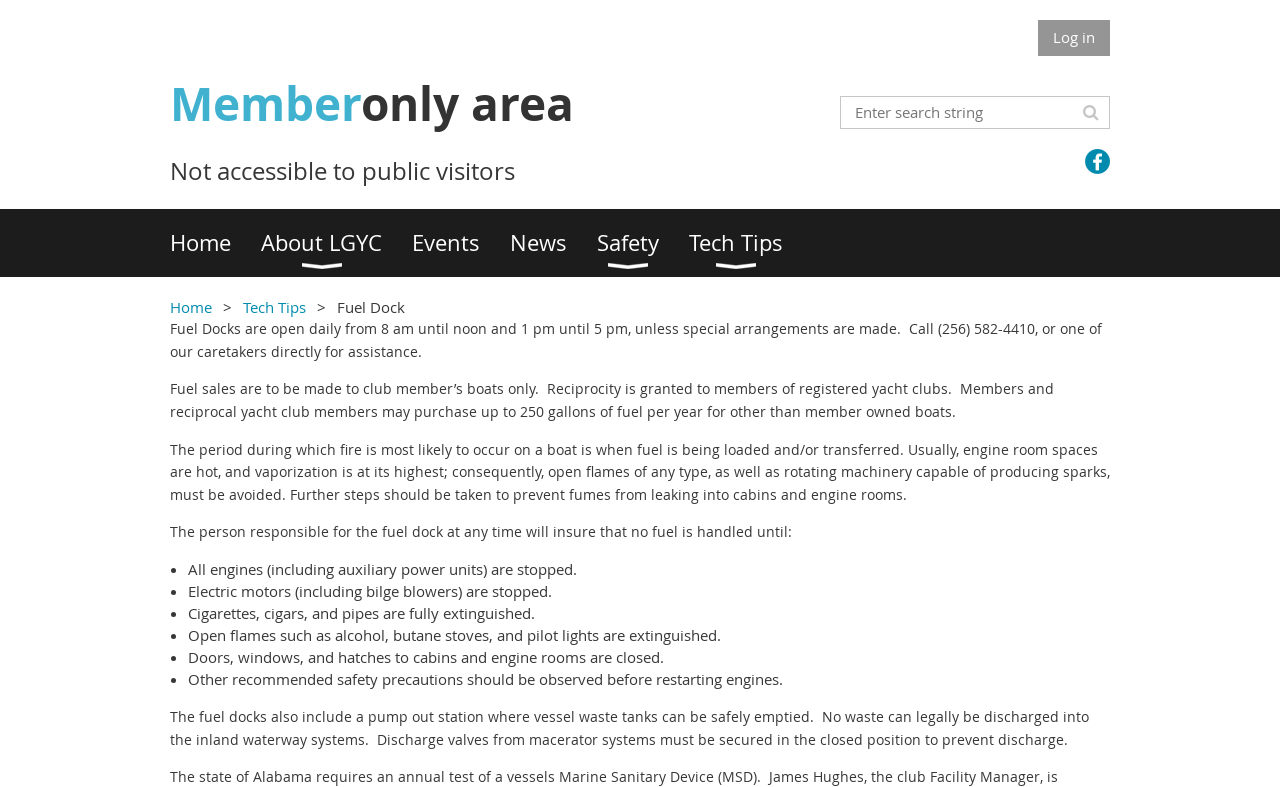Use a single word or phrase to answer the question: What is the fuel dock's operating hours?

8 am to 5 pm